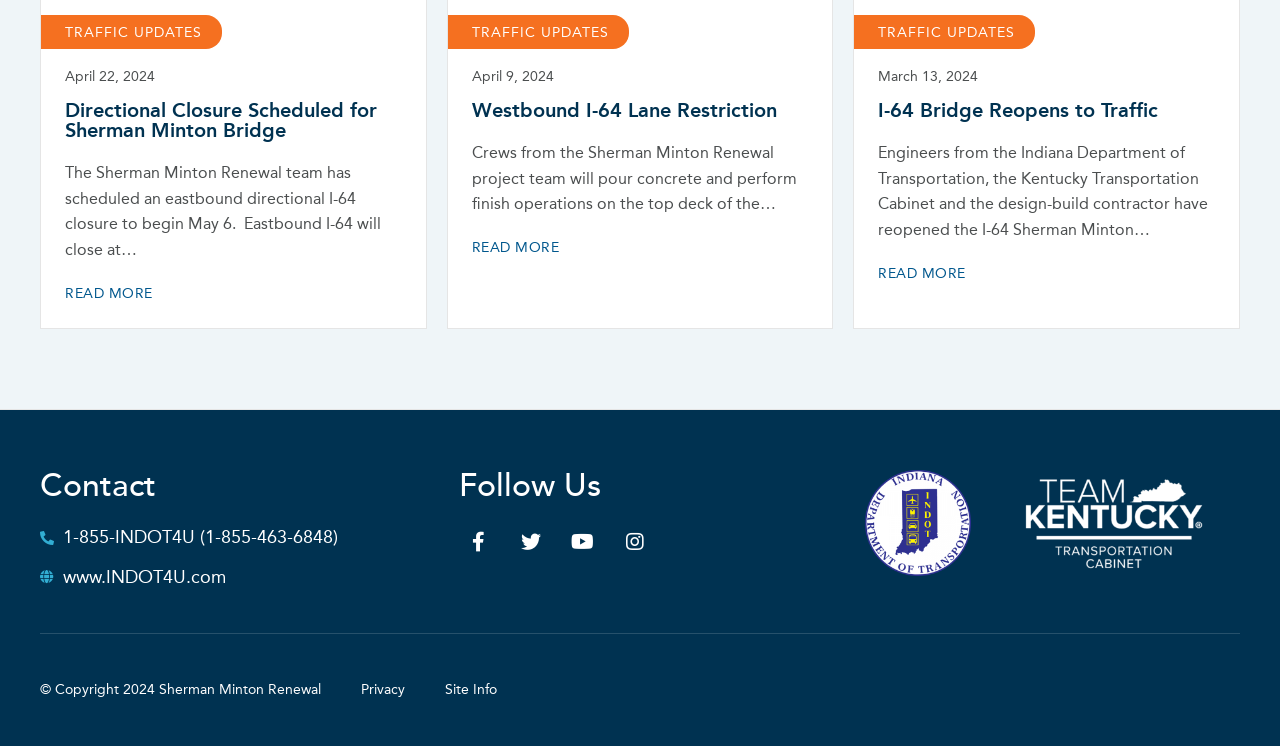Locate the bounding box coordinates of the clickable part needed for the task: "Follow Sherman Minton Renewal on Facebook".

[0.358, 0.7, 0.39, 0.753]